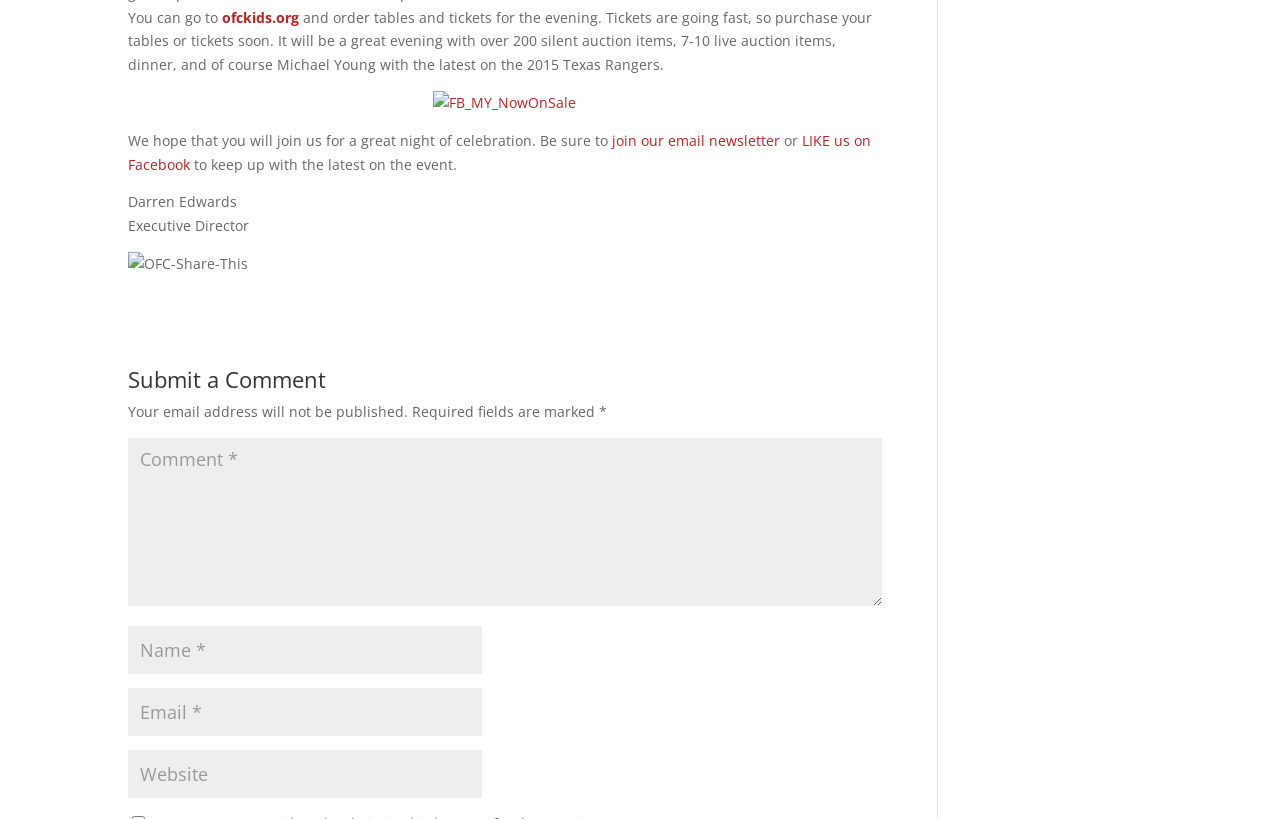Given the description of a UI element: "input value="Email *" aria-describedby="email-notes" name="email"", identify the bounding box coordinates of the matching element in the webpage screenshot.

[0.1, 0.84, 0.377, 0.899]